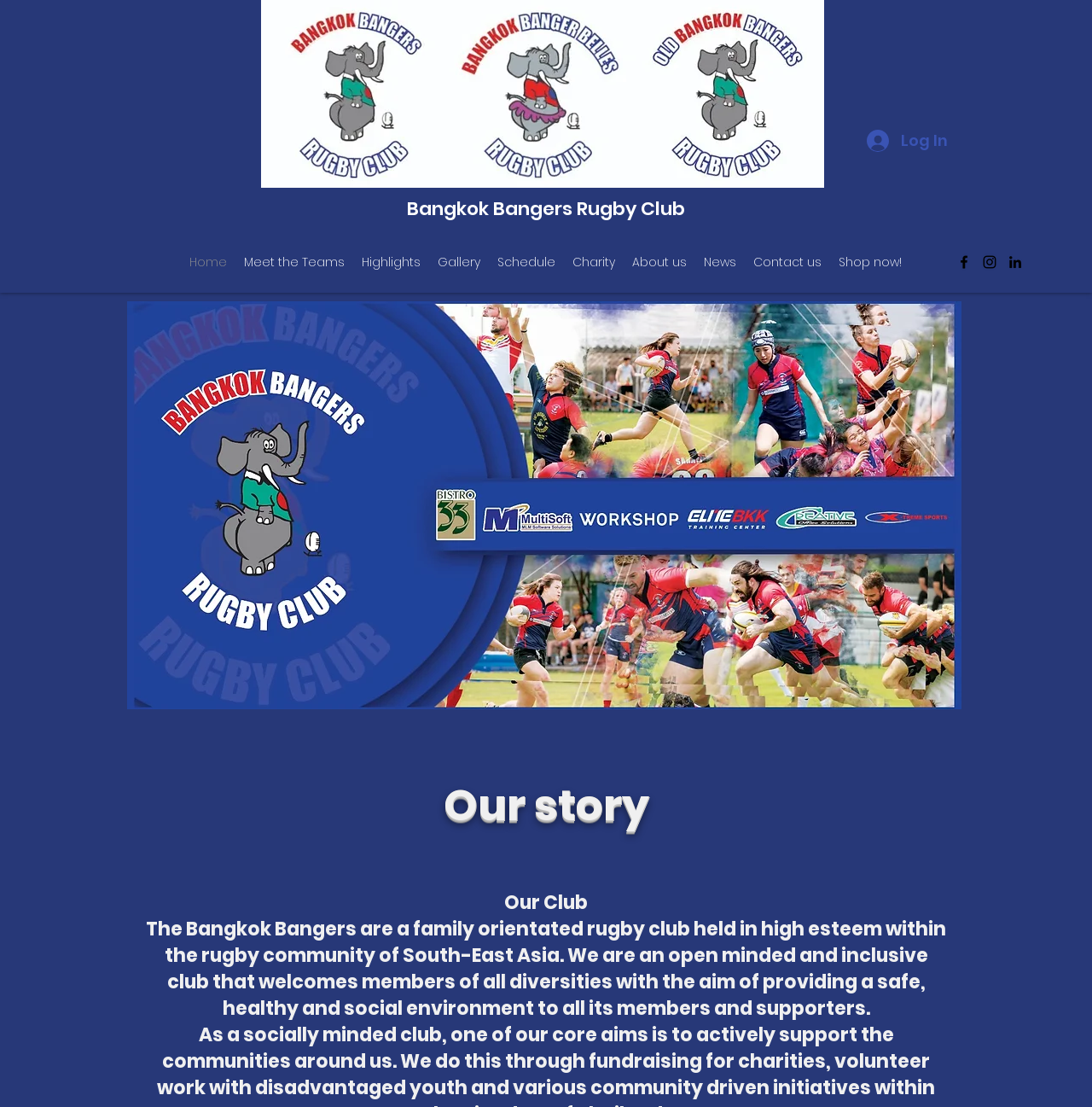How many social media links are available?
Using the image, elaborate on the answer with as much detail as possible.

In the social bar section, there are three links to social media platforms: Facebook, Instagram, and LinkedIn. Each of these links has an accompanying image.